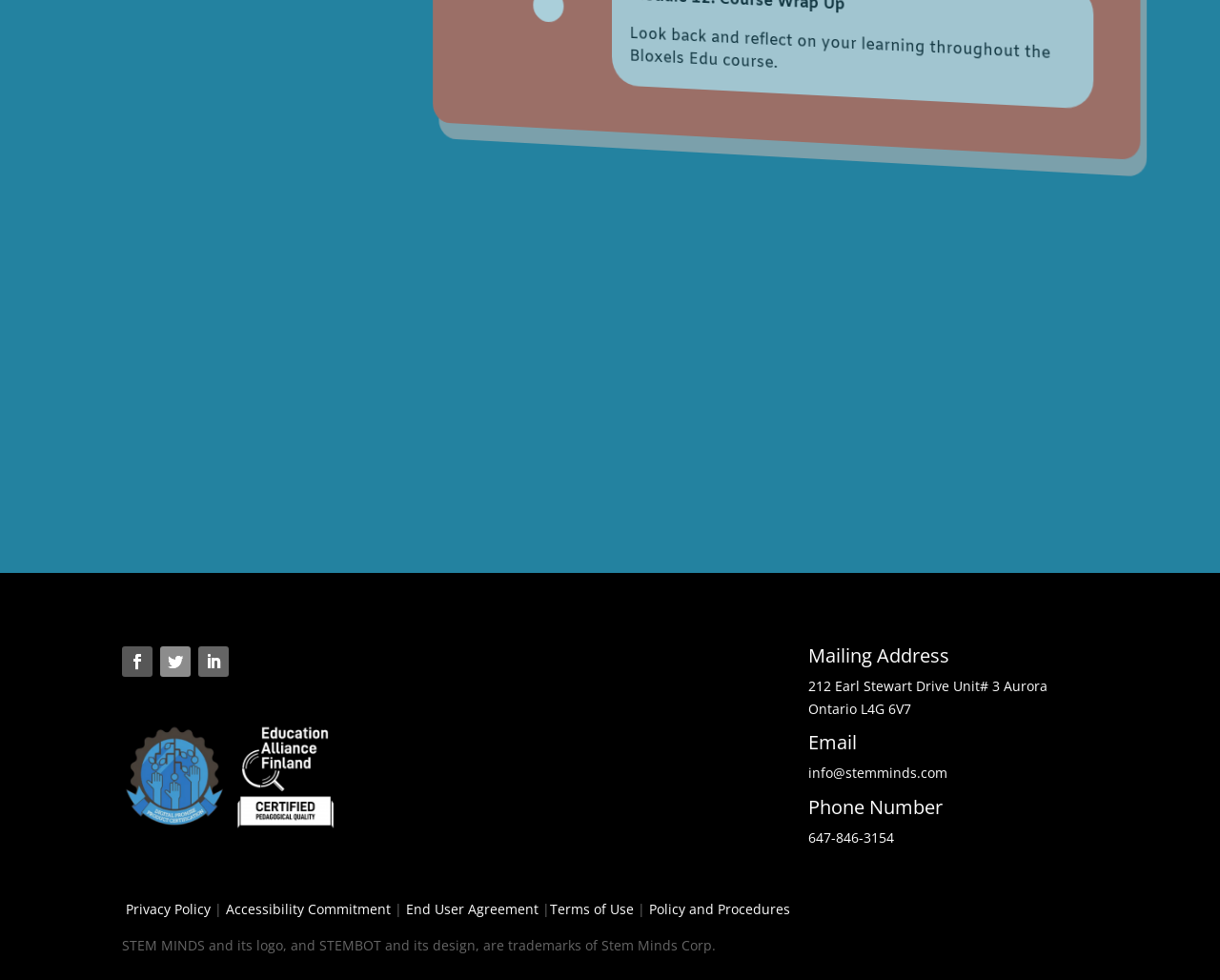Could you specify the bounding box coordinates for the clickable section to complete the following instruction: "view email address"?

[0.663, 0.78, 0.777, 0.798]